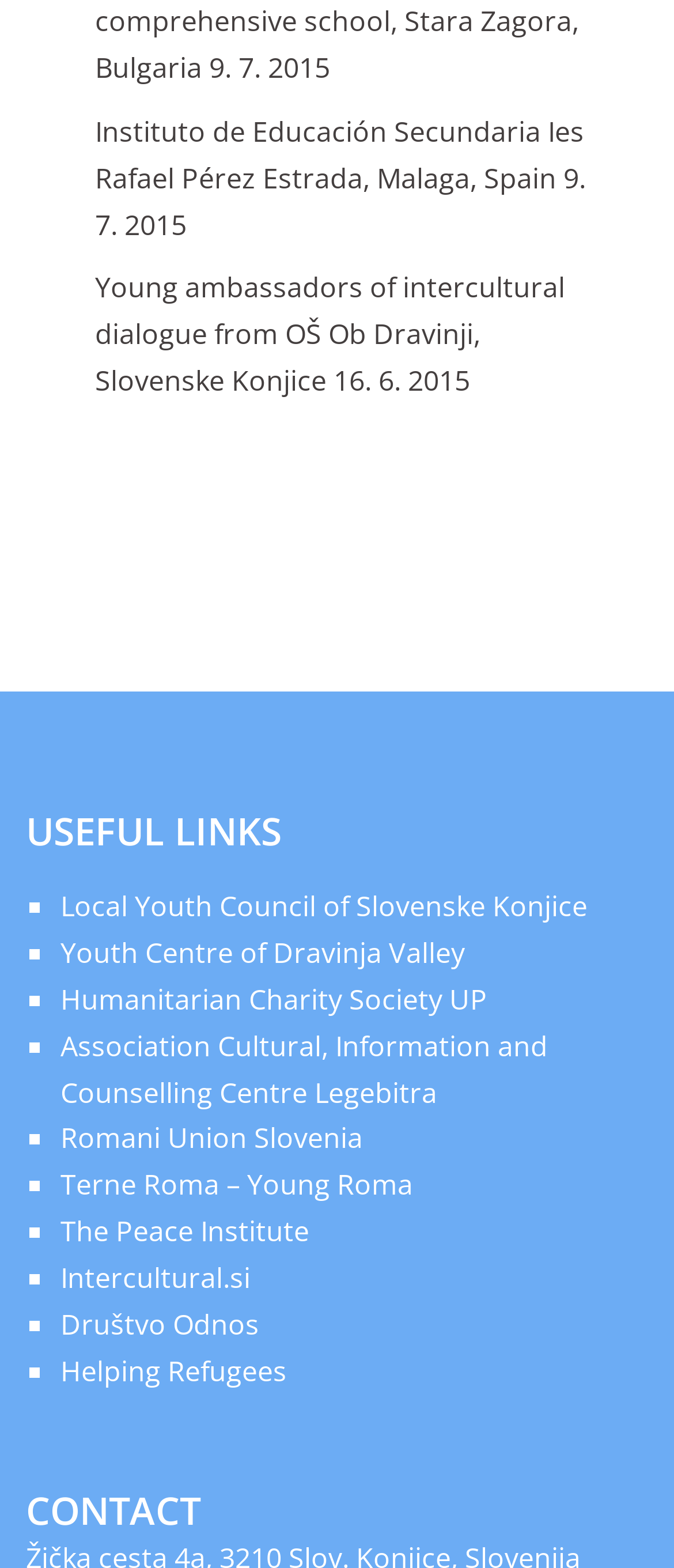Using the information in the image, give a detailed answer to the following question: How many links are listed under USEFUL LINKS?

There are 10 links listed under the 'USEFUL LINKS' section, each preceded by a list marker '■'. These links are likely related to the topic of intercultural dialogue and youth organizations.